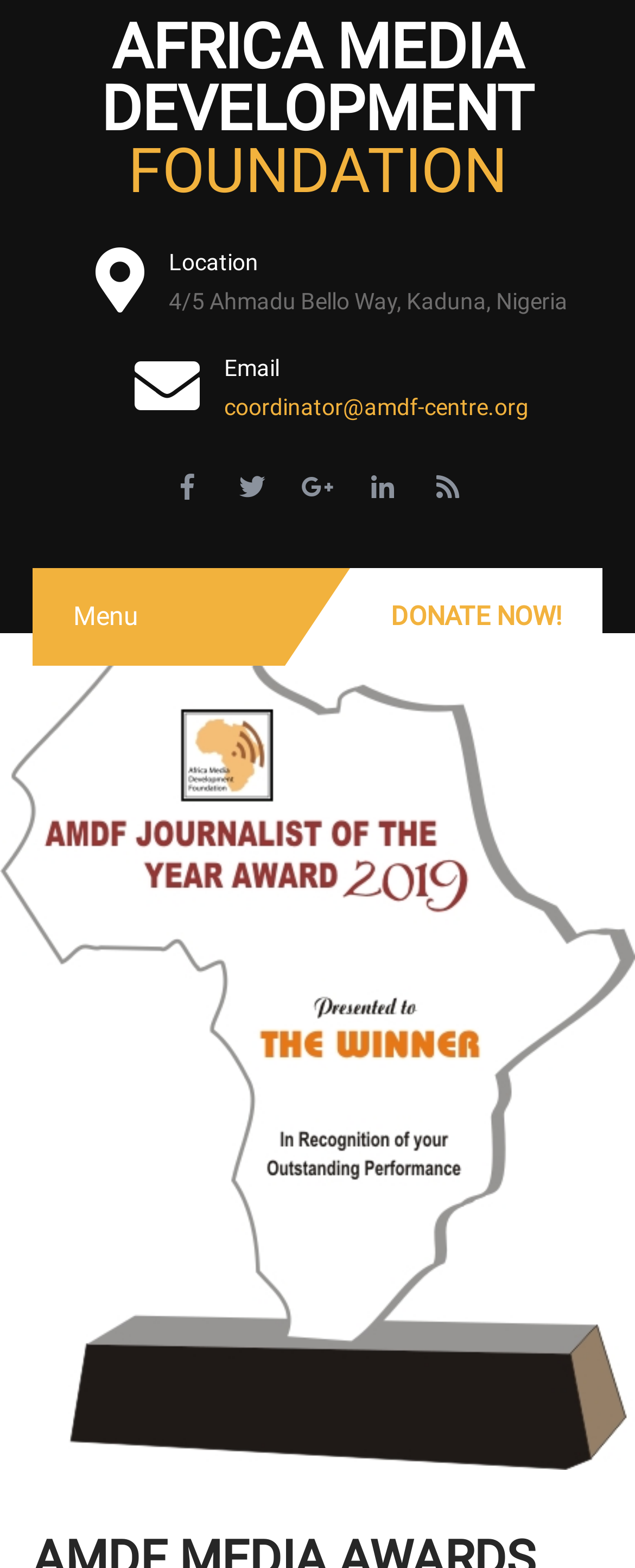Find the bounding box coordinates for the UI element that matches this description: "Africa Media Development Foundation".

[0.051, 0.01, 0.949, 0.129]